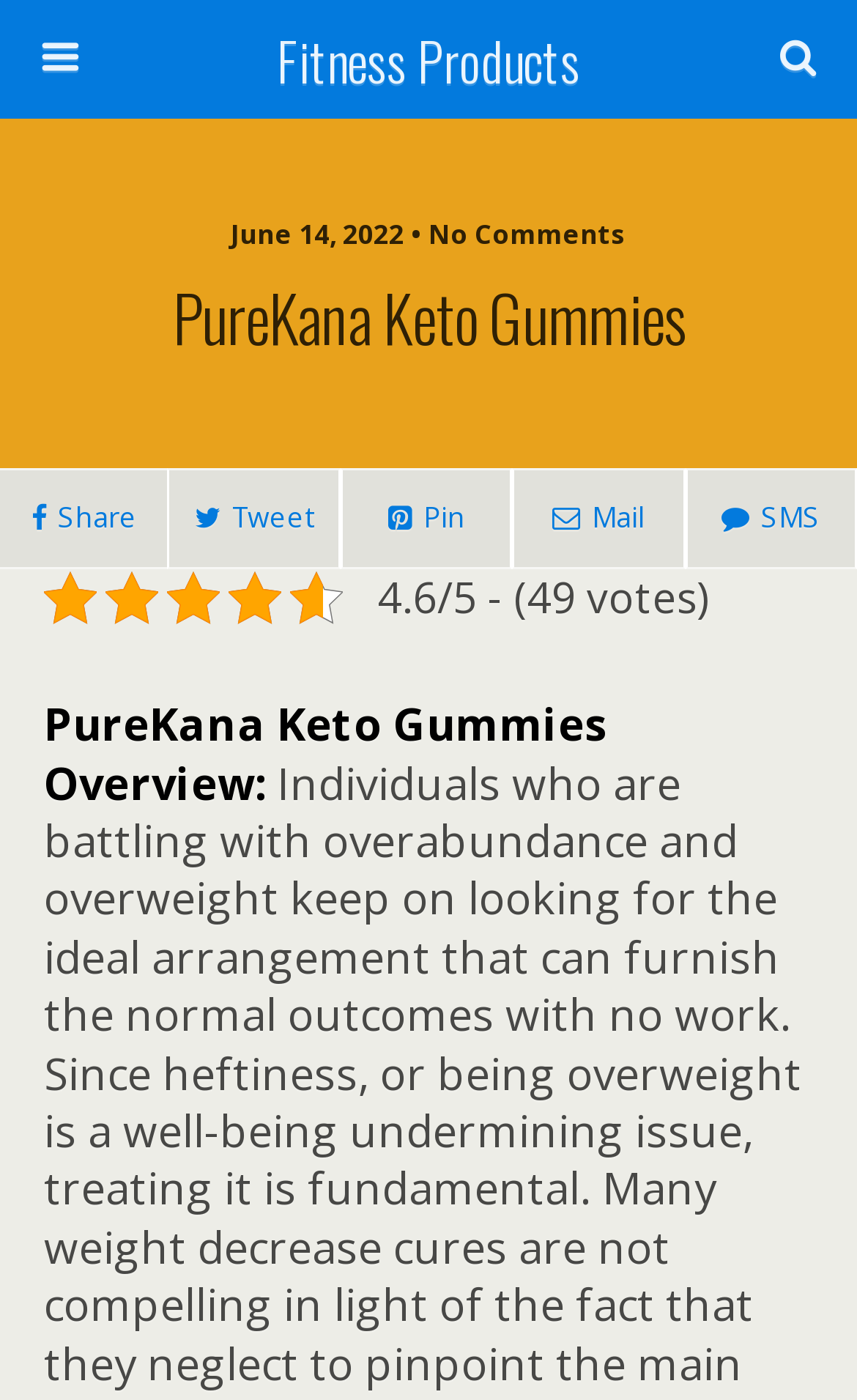Provide the text content of the webpage's main heading.

PureKana Keto Gummies